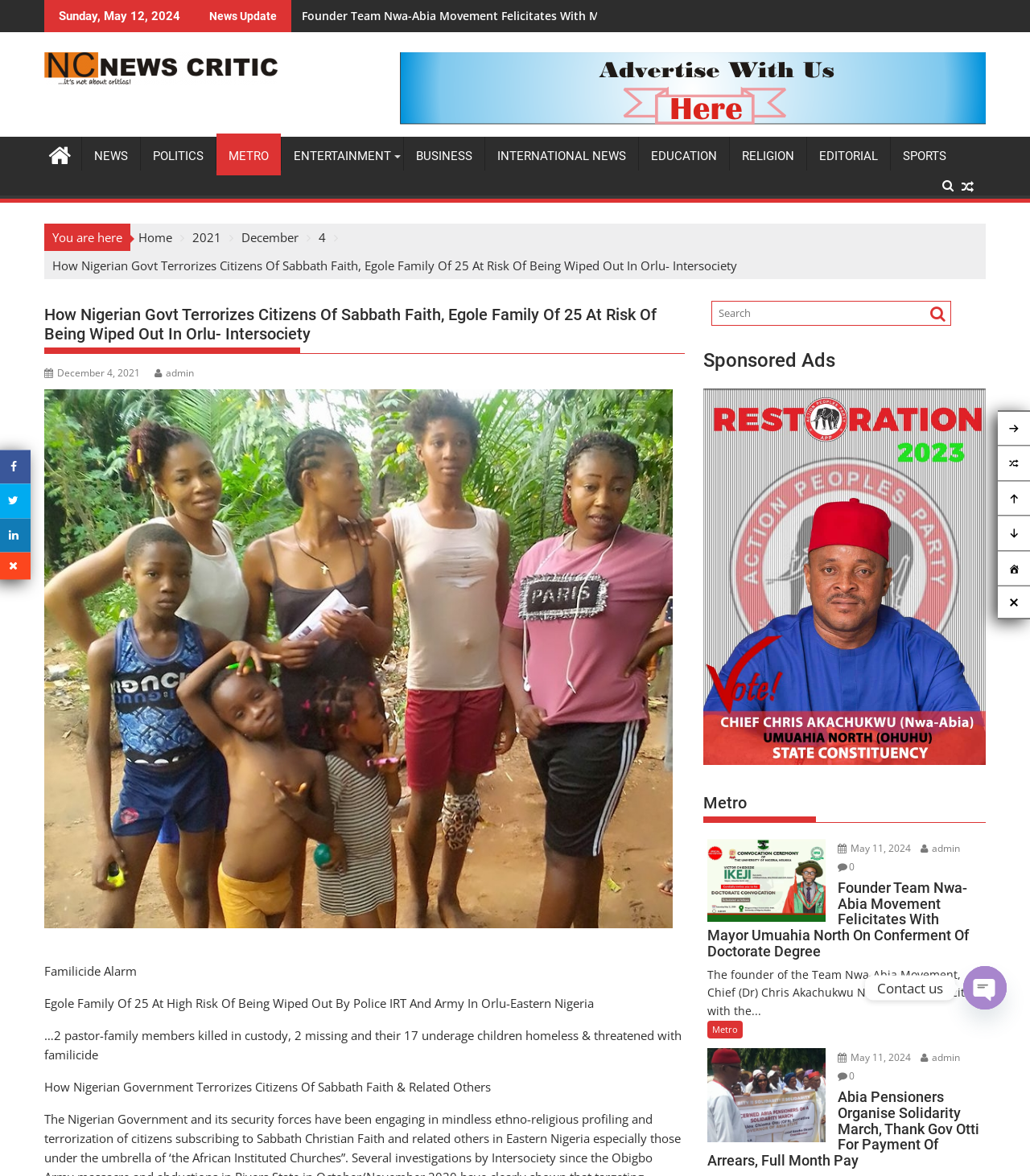Please specify the bounding box coordinates of the clickable region to carry out the following instruction: "Check the latest Metro news". The coordinates should be four float numbers between 0 and 1, in the format [left, top, right, bottom].

[0.683, 0.666, 0.957, 0.7]